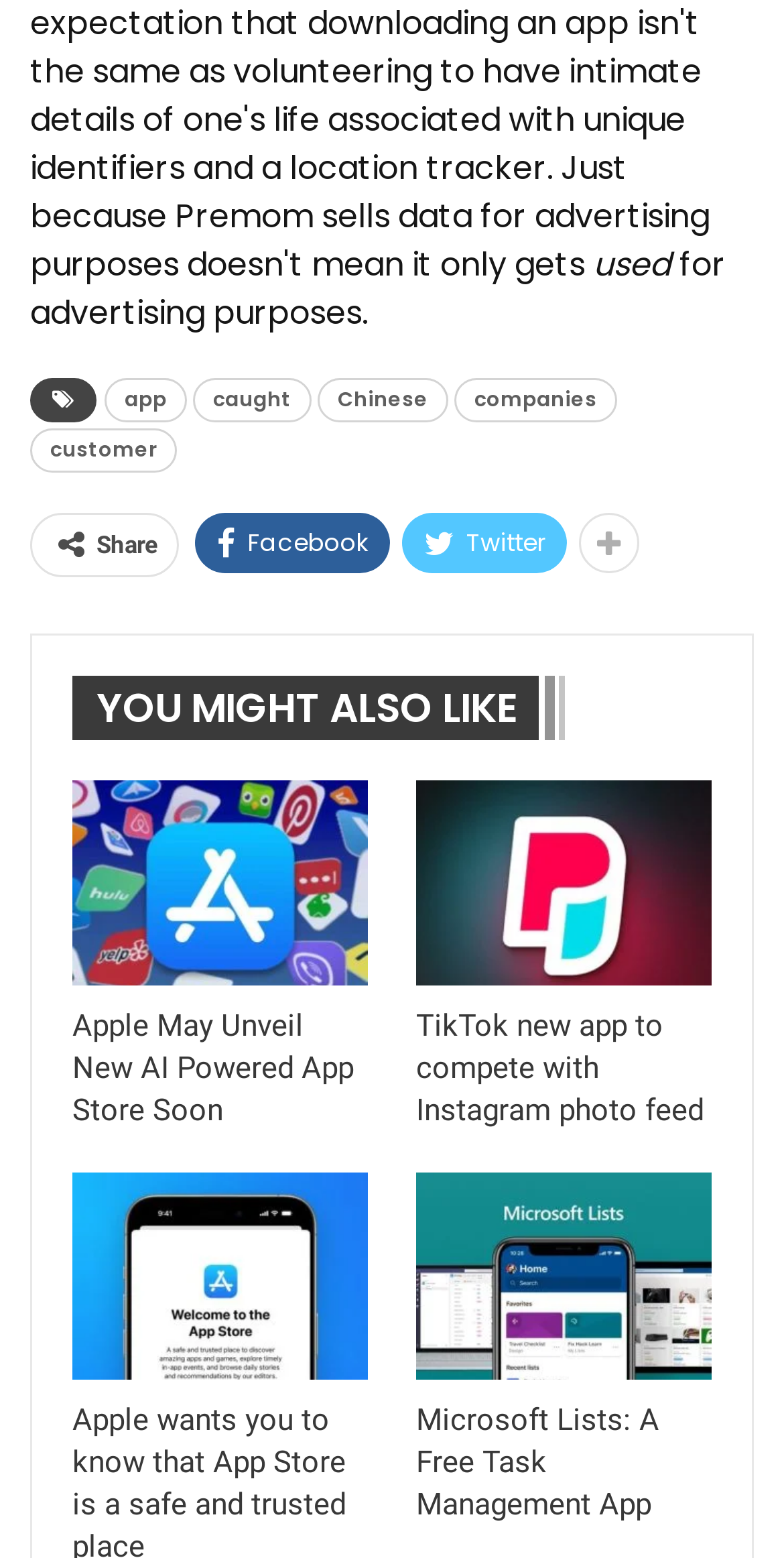Please locate the bounding box coordinates for the element that should be clicked to achieve the following instruction: "read the article about Apple's App Store". Ensure the coordinates are given as four float numbers between 0 and 1, i.e., [left, top, right, bottom].

[0.092, 0.753, 0.469, 0.886]